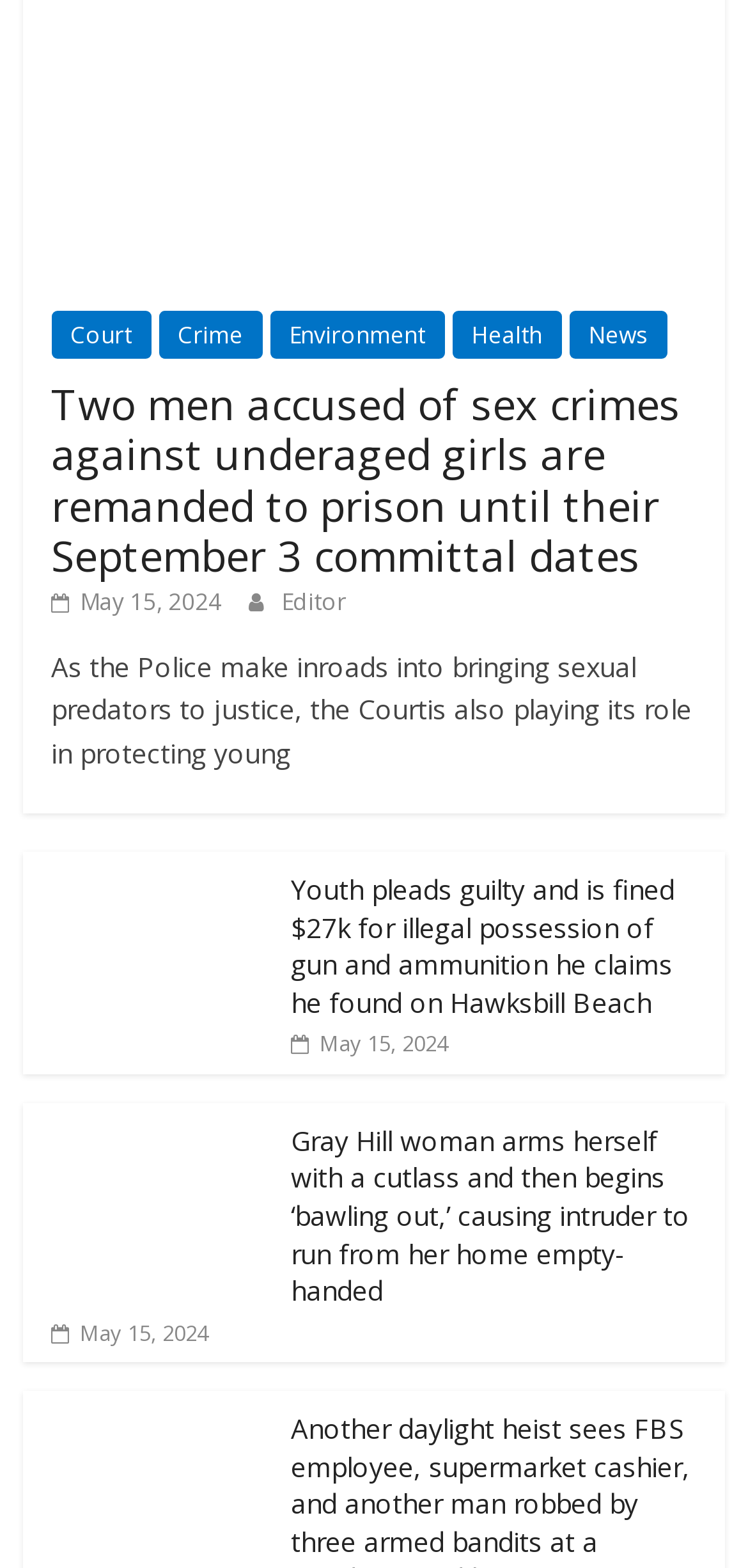Find the bounding box coordinates of the clickable area required to complete the following action: "View the image of 'Youth pleads guilty and is fined $27k for illegal possession of gun and ammunition he claims he found on Hawksbill Beach'".

[0.03, 0.543, 0.363, 0.653]